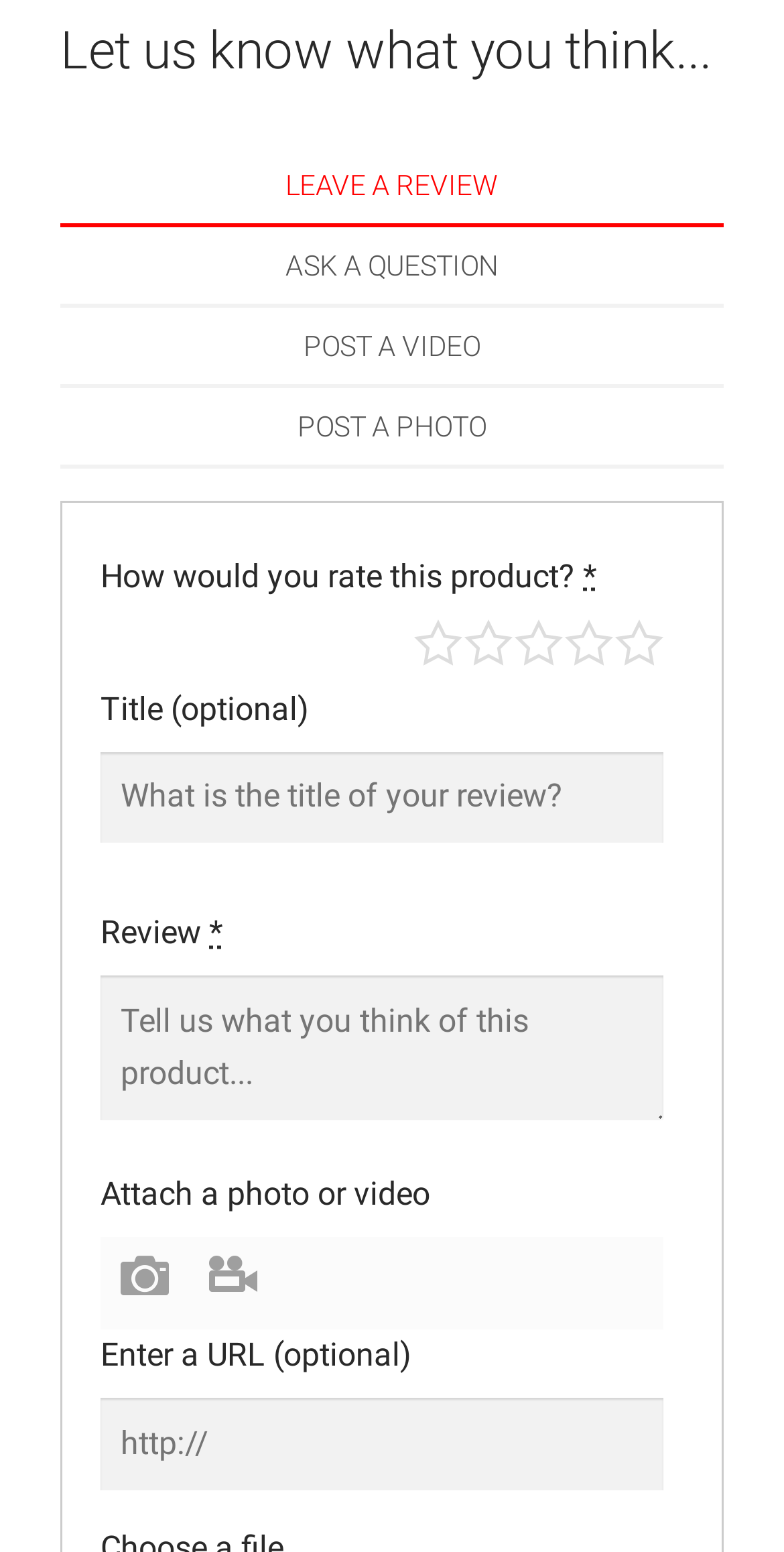Please identify the bounding box coordinates for the region that you need to click to follow this instruction: "Attach a photo".

[0.246, 0.814, 0.354, 0.839]